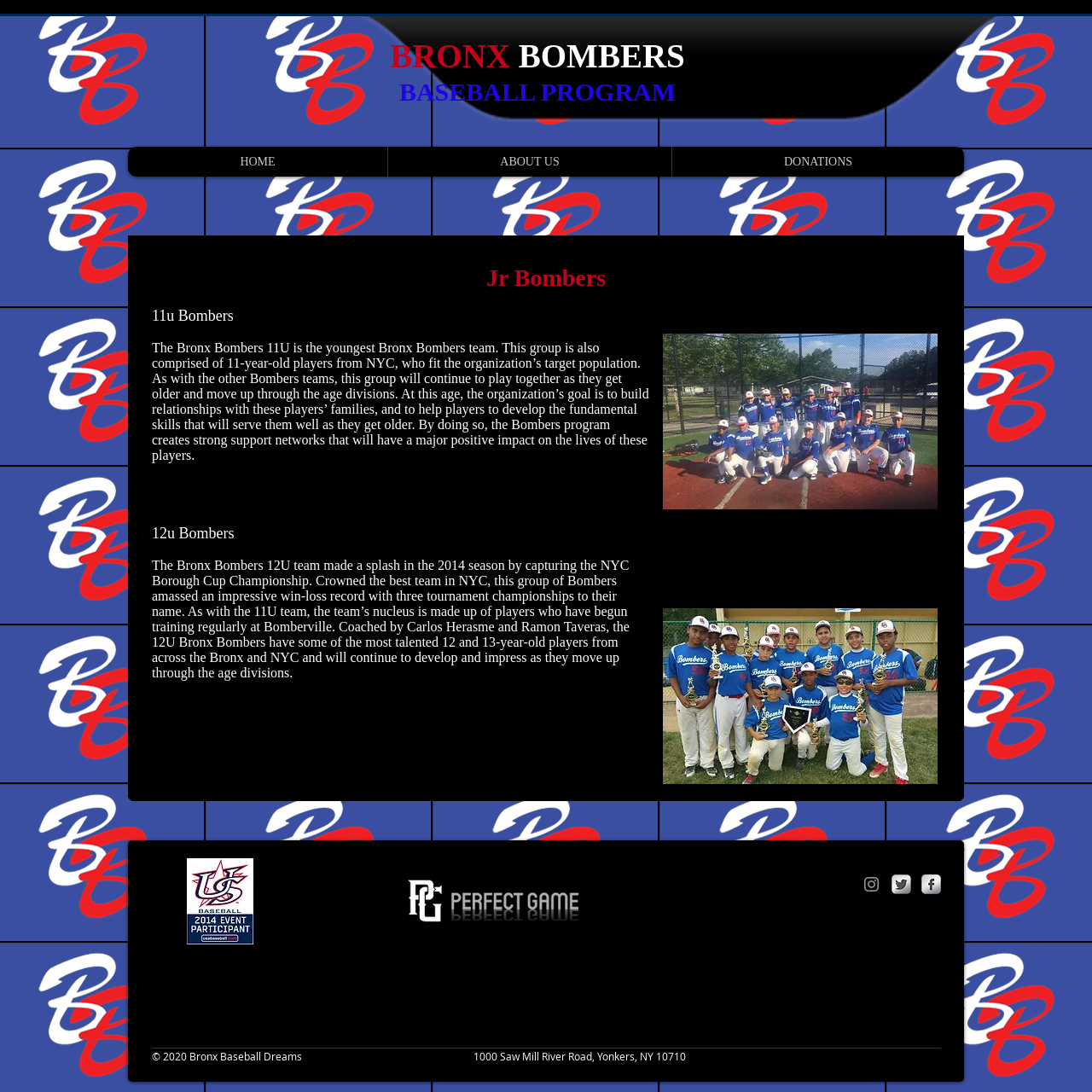Provide a short answer using a single word or phrase for the following question: 
What is the name of the championship won by the 12u Bombers team?

NYC Borough Cup Championship